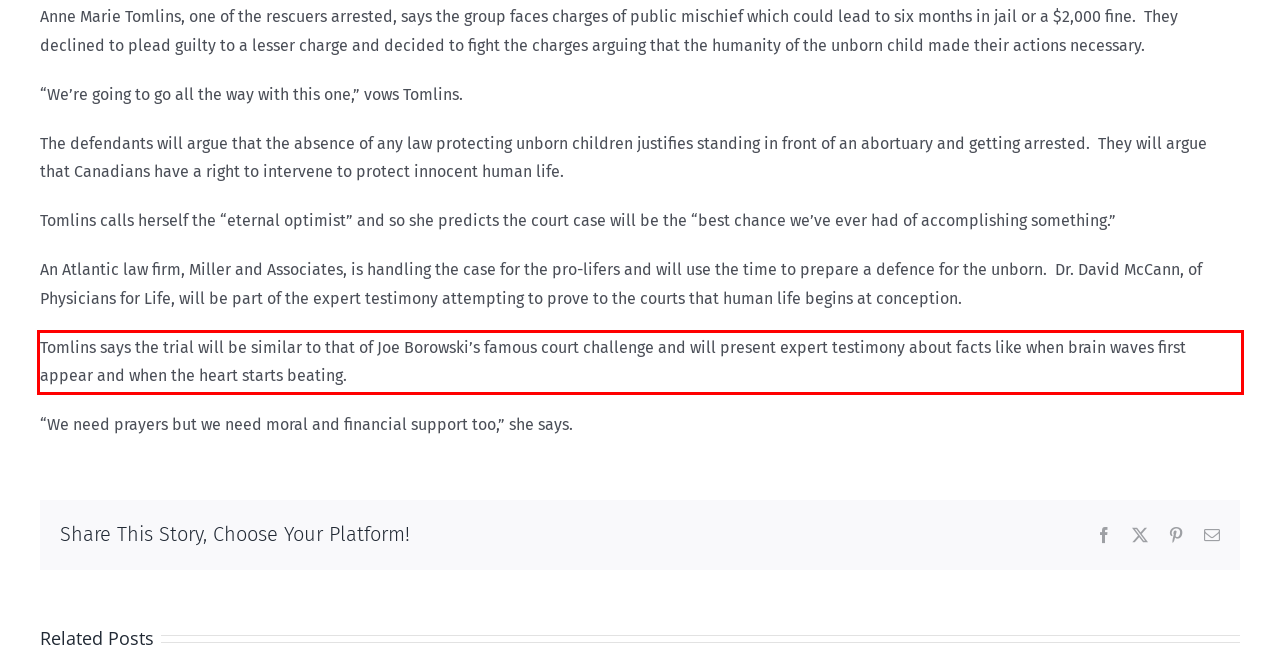Using OCR, extract the text content found within the red bounding box in the given webpage screenshot.

Tomlins says the trial will be similar to that of Joe Borowski’s famous court challenge and will present expert testimony about facts like when brain waves first appear and when the heart starts beating.